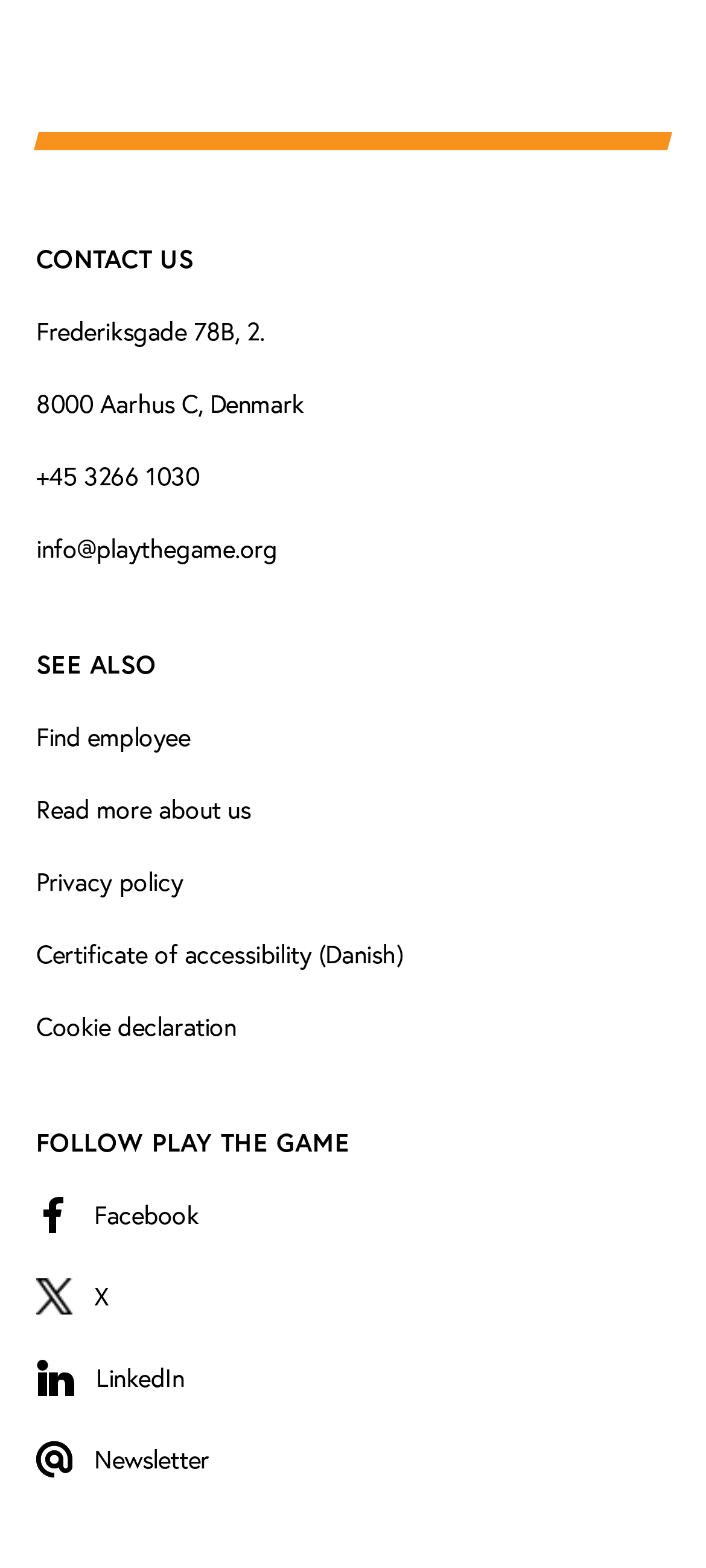Please identify the bounding box coordinates of the element I need to click to follow this instruction: "Read more about the company".

[0.051, 0.505, 0.355, 0.527]